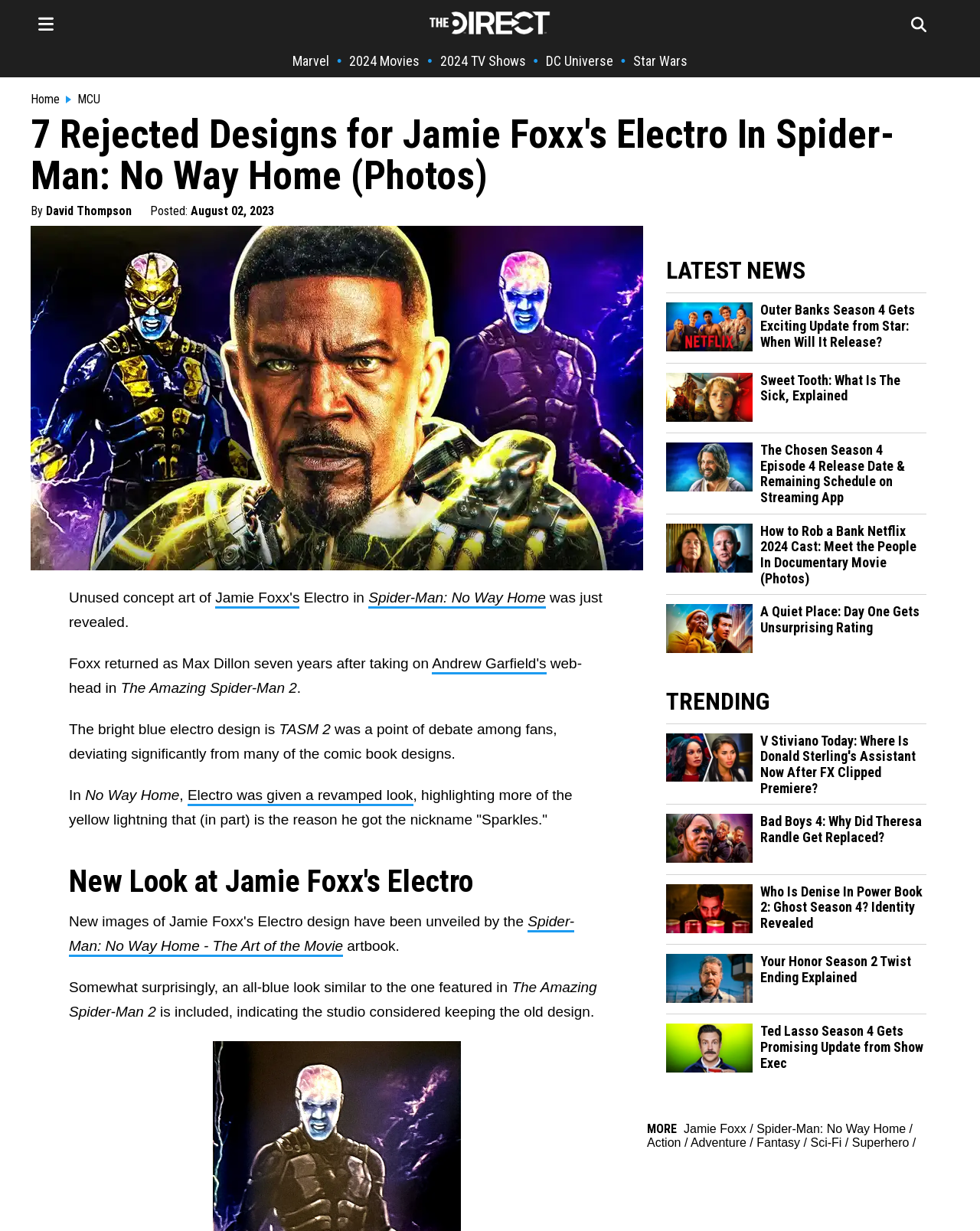Identify the bounding box coordinates for the UI element described as: "2024 TV Shows". The coordinates should be provided as four floats between 0 and 1: [left, top, right, bottom].

[0.449, 0.043, 0.536, 0.056]